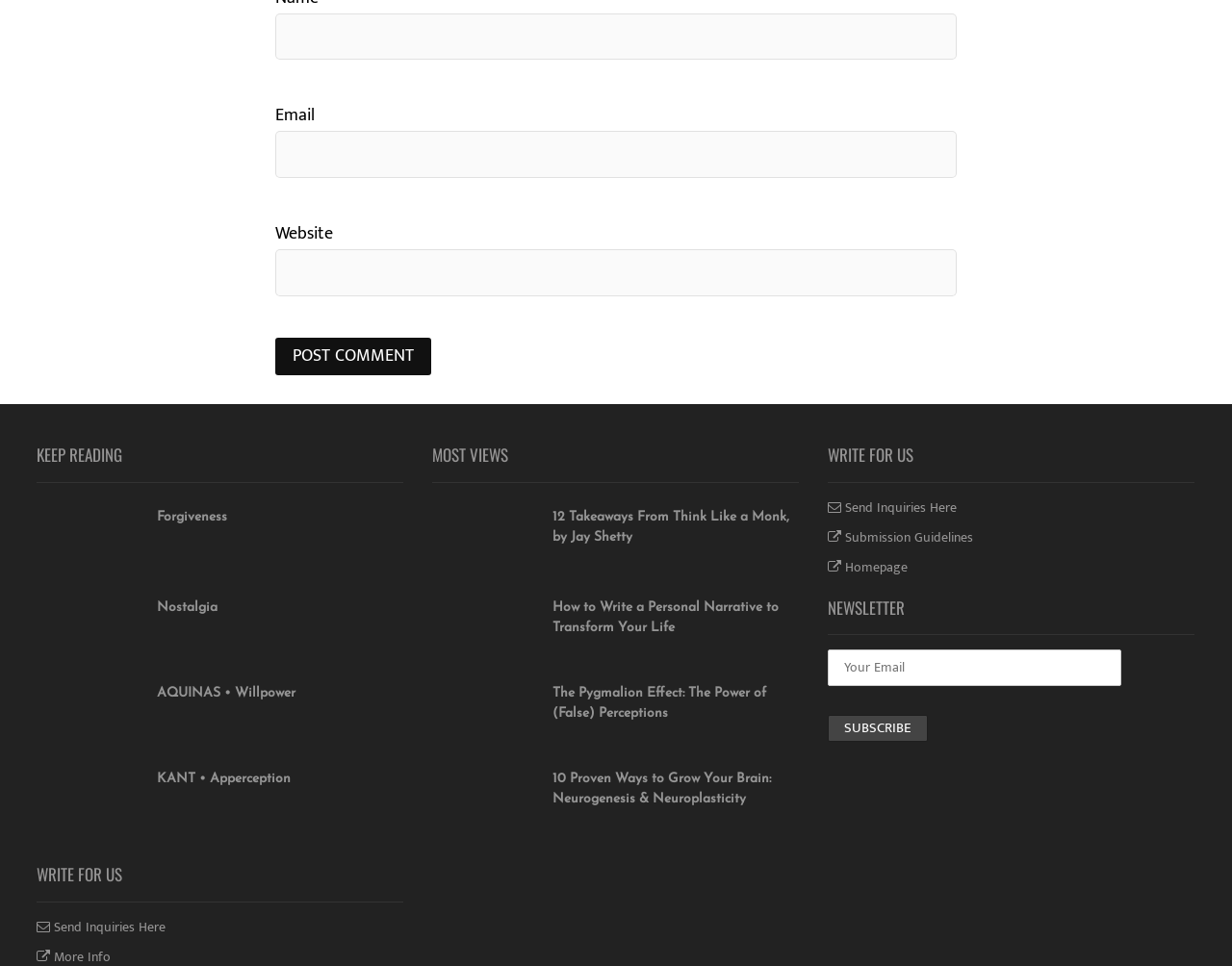Locate the bounding box of the UI element described by: "Augmented Reality Webcam Tricks" in the given webpage screenshot.

None